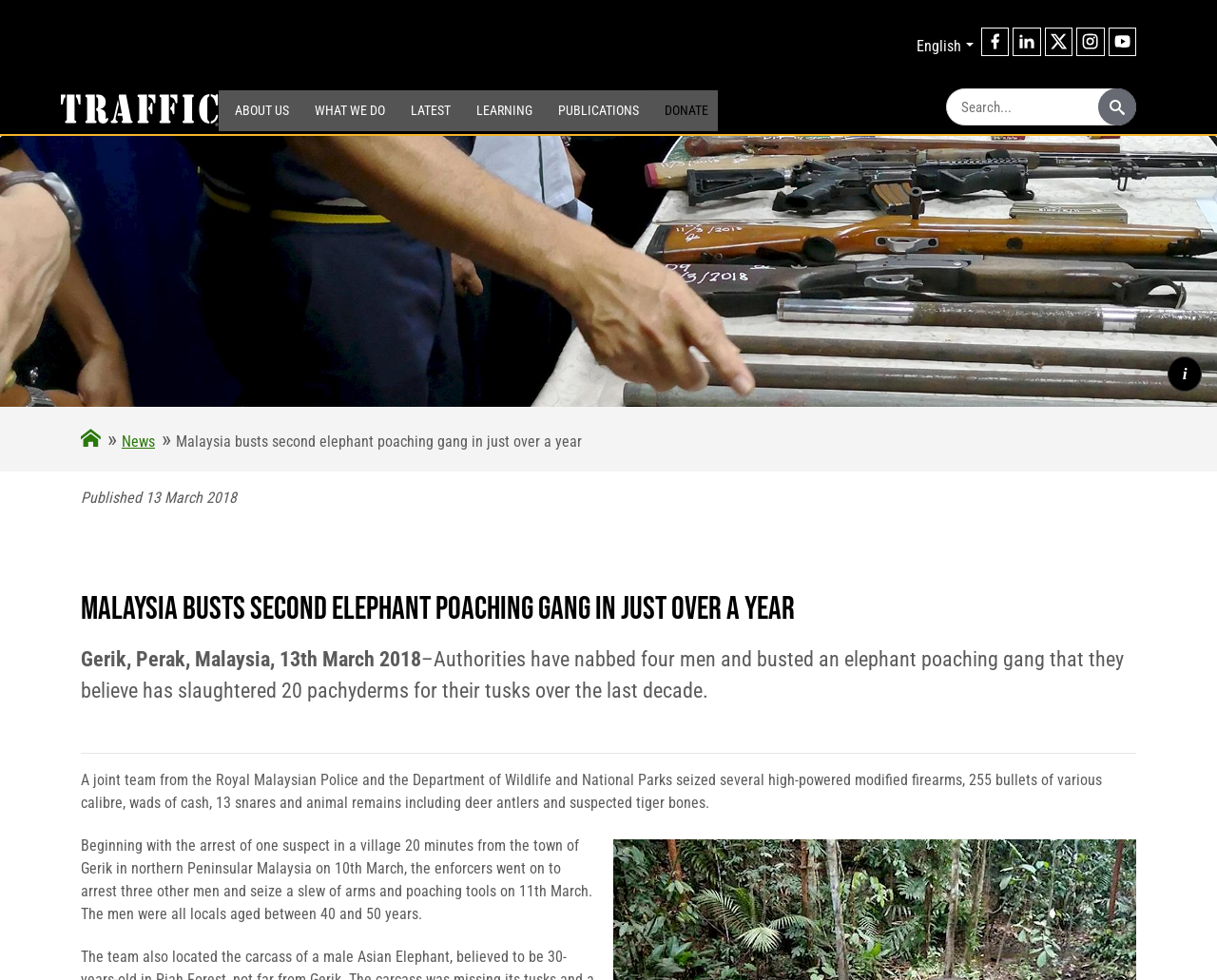Please identify the bounding box coordinates of the element on the webpage that should be clicked to follow this instruction: "Learn more about this news". The bounding box coordinates should be given as four float numbers between 0 and 1, formatted as [left, top, right, bottom].

[0.1, 0.443, 0.127, 0.461]